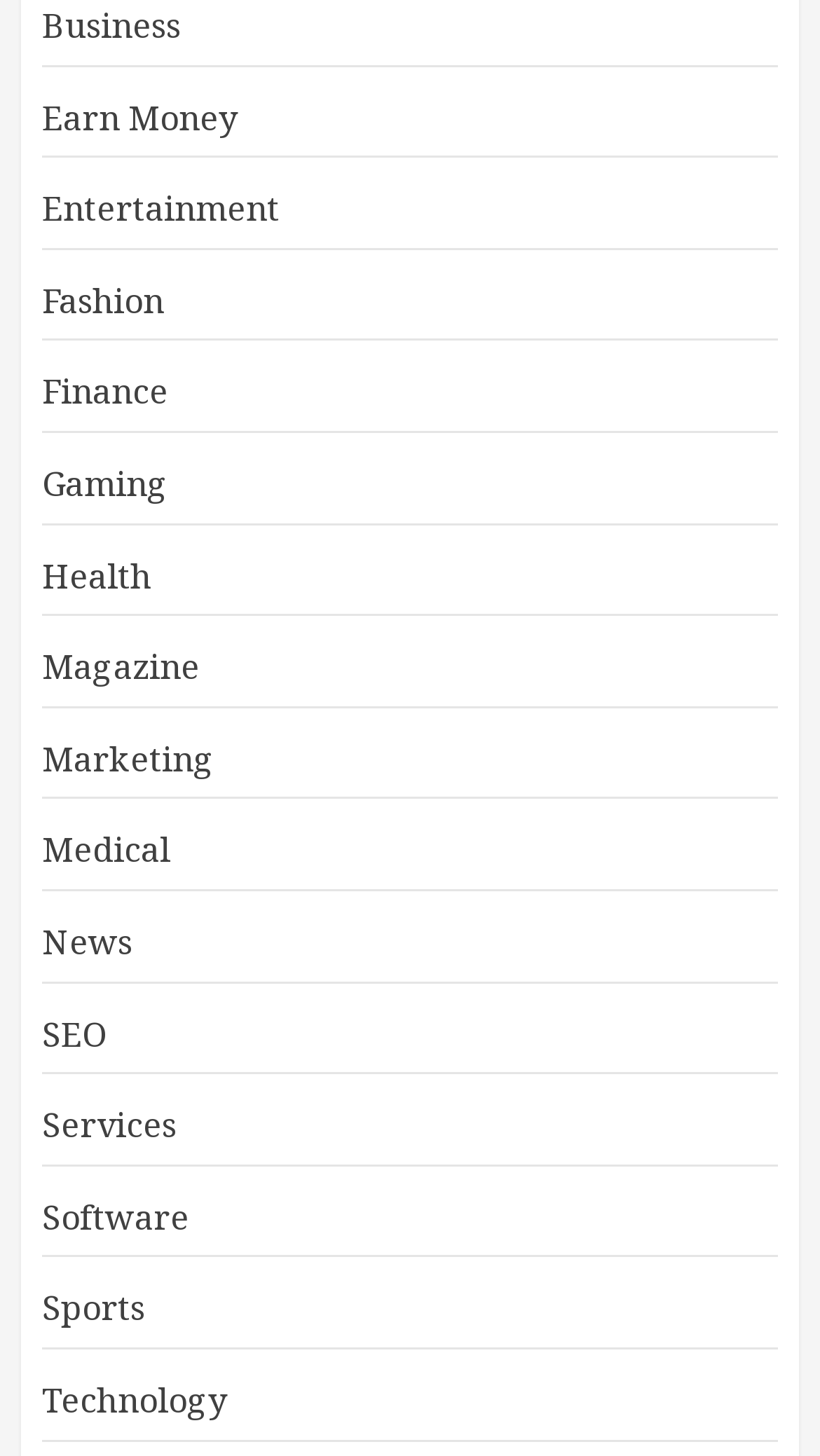Pinpoint the bounding box coordinates of the element to be clicked to execute the instruction: "View Finance".

[0.051, 0.253, 0.205, 0.286]